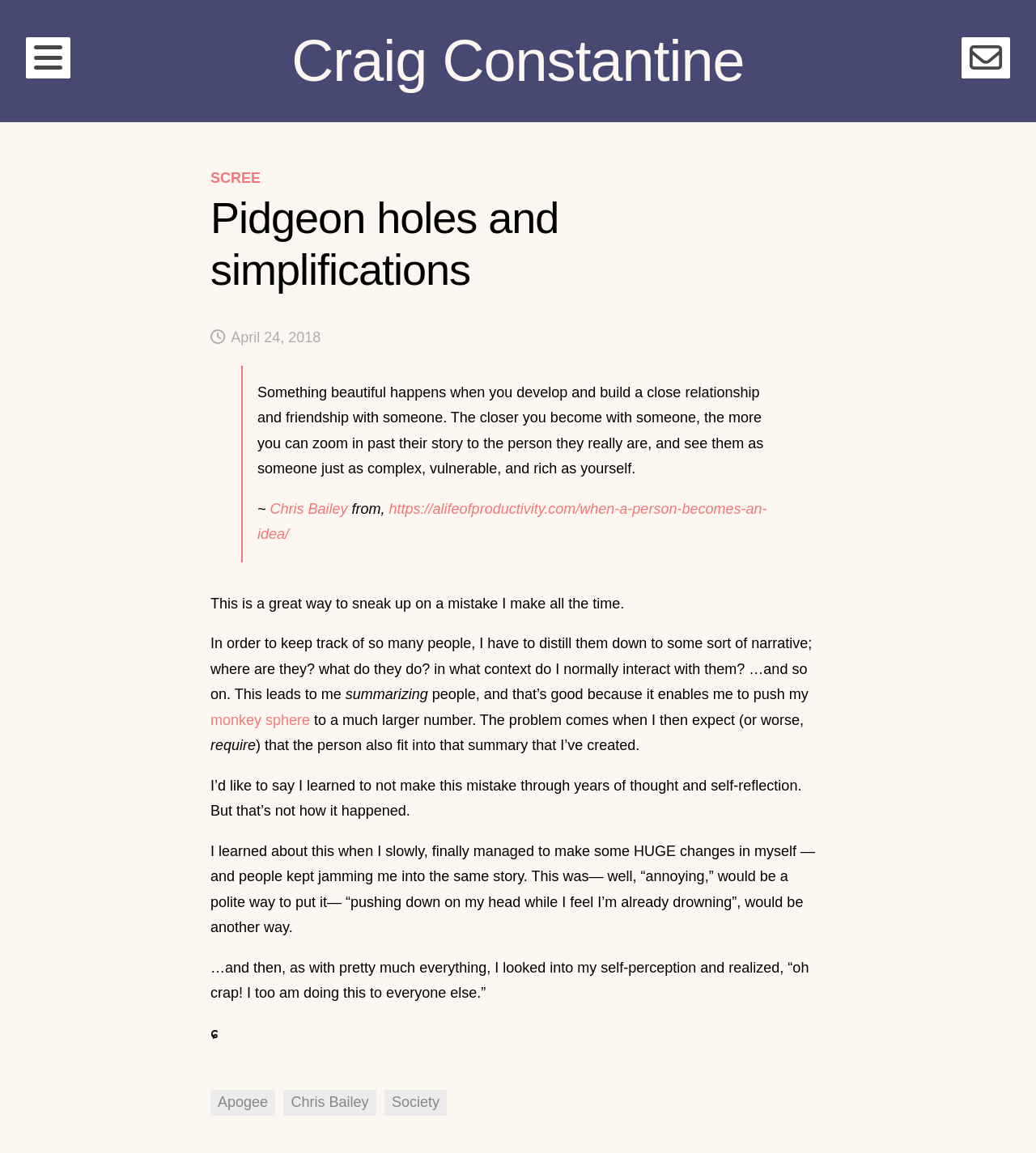Offer a detailed explanation of the webpage layout and contents.

This webpage is a personal blog or website of Craig Constantine, with a focus on self-reflection, relationships, and personal growth. At the top, there are three icons on the left and right sides, and a menu bar with links to various sections of the website, including "Start here", "Support my work", and "Blog". Below the menu bar, there is a search box with a label "Search for:".

The main content of the webpage is a blog post titled "Pidgeon holes and simplifications". The post is divided into several sections, with a quote at the top and a brief introduction. The main body of the post discusses the author's realization about how he tends to simplify people into narratives, and how this can lead to mistakes. The text is interspersed with links to other articles and websites.

On the right side of the webpage, there is a section titled "Subscribe…" with a brief description of the author's weekly newsletter, "7 for Sunday", and a form to sign up for it. Below this section, there is a link to follow the author on various platforms.

At the bottom of the webpage, there is a footer section with links to other websites, including "Apogee", "Chris Bailey", and "Society".